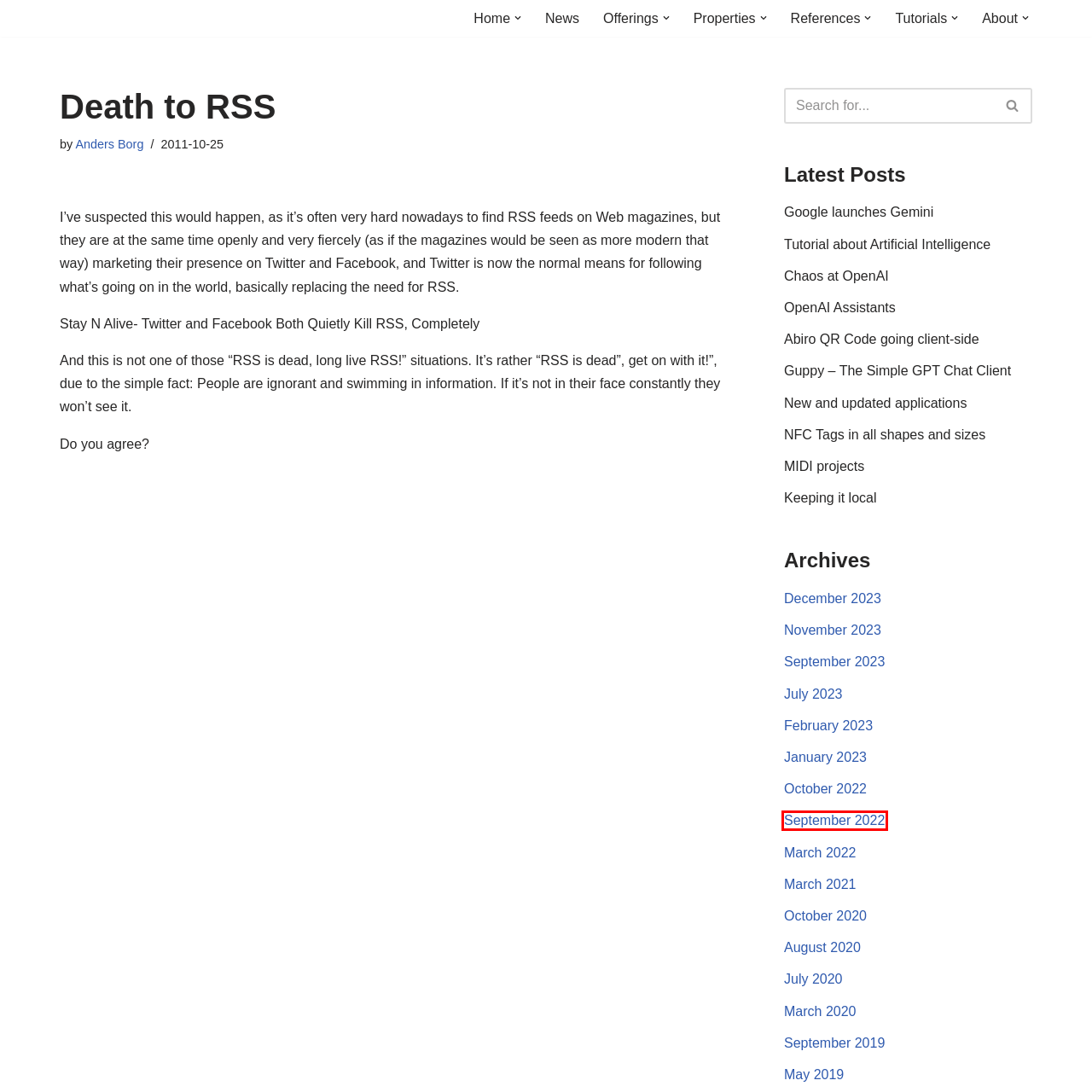Review the screenshot of a webpage which includes a red bounding box around an element. Select the description that best fits the new webpage once the element in the bounding box is clicked. Here are the candidates:
A. October 2020 | Abiro
B. Offerings | Abiro
C. News | Abiro
D. Abiro QR Code going client-side | Abiro
E. OpenAI Assistants | Abiro
F. March 2020 | Abiro
G. September 2022 | Abiro
H. Properties | Abiro

G